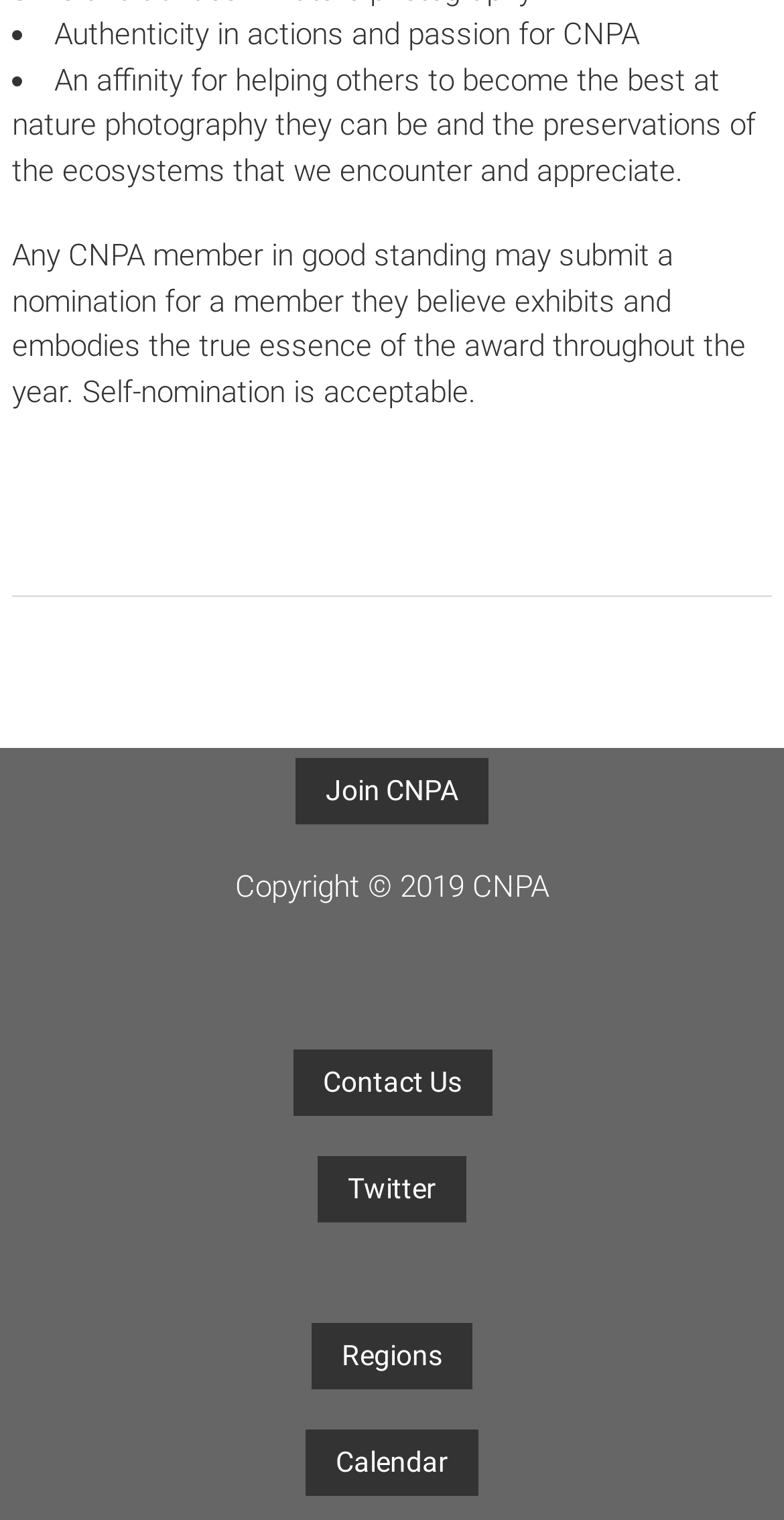Identify the bounding box for the described UI element: "value="Contact Us"".

[0.373, 0.691, 0.627, 0.734]